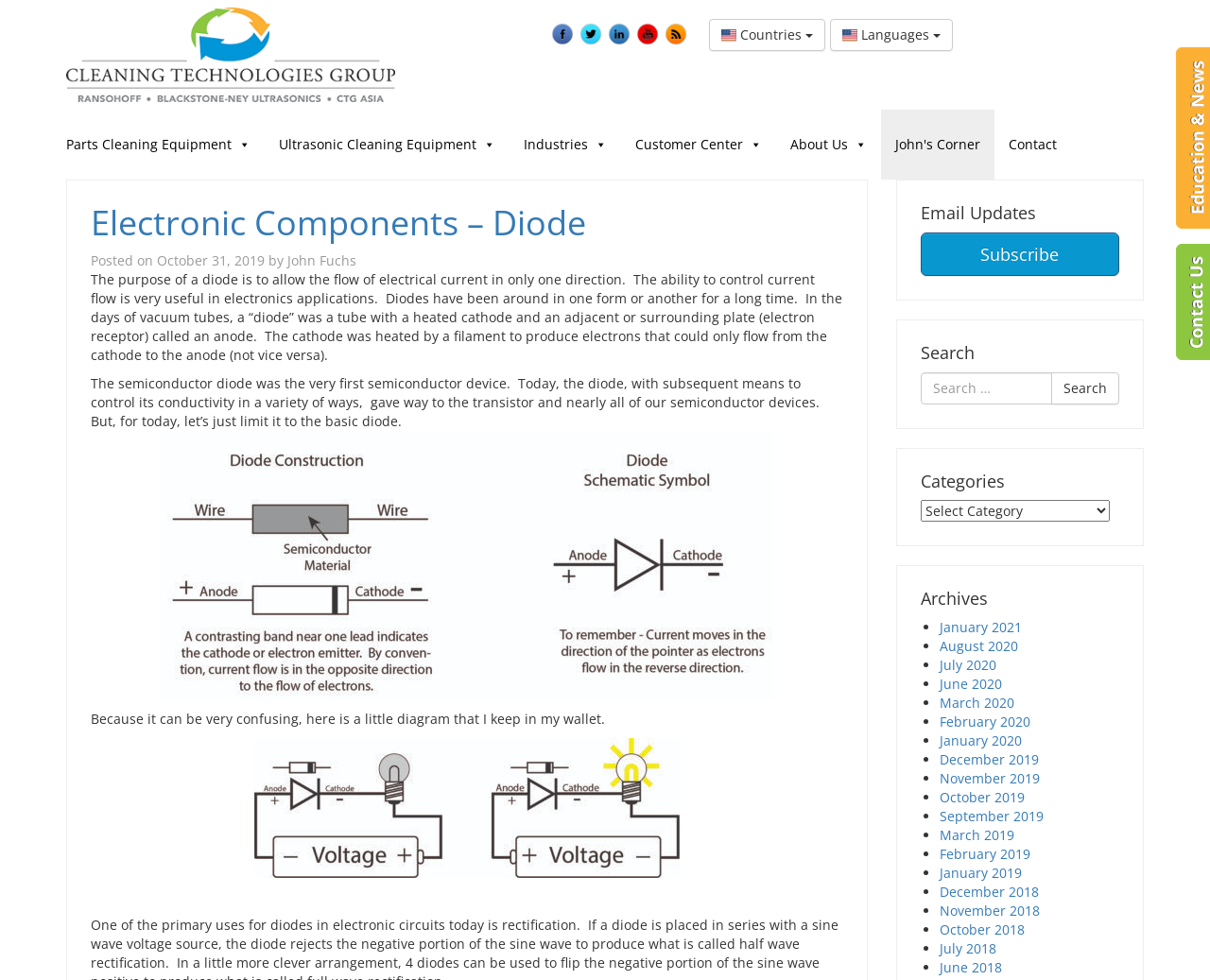Using the provided description: "Primal Pappachan", find the bounding box coordinates of the corresponding UI element. The output should be four float numbers between 0 and 1, in the format [left, top, right, bottom].

None